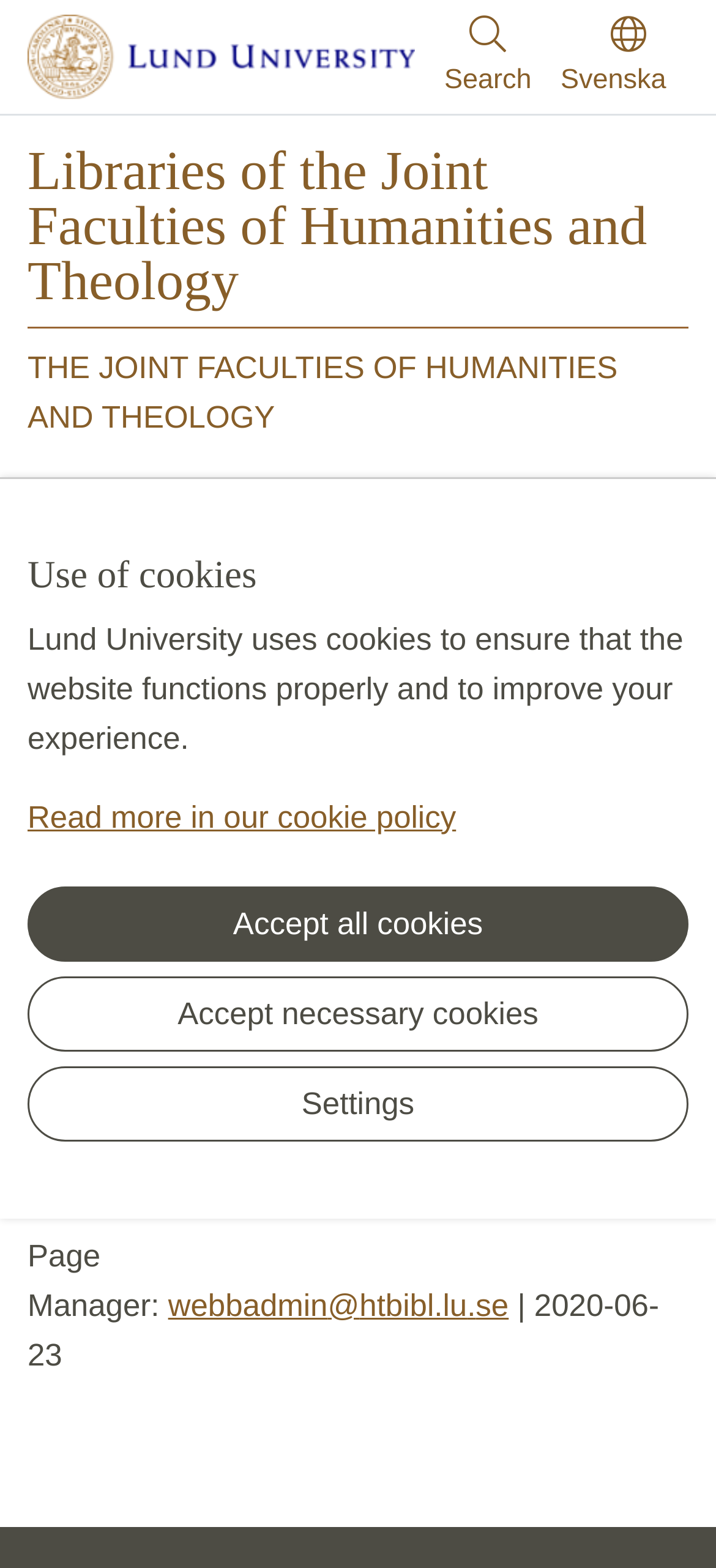By analyzing the image, answer the following question with a detailed response: What is the role of the 'Page Manager'?

I found the answer by looking at the section about the broken webpage. The section apologizes for the inconvenience and asks the user to notify the Page Manager if they were linked to this page from another part of the website. This suggests that the Page Manager is responsible for maintaining the website's links and fixing broken ones.